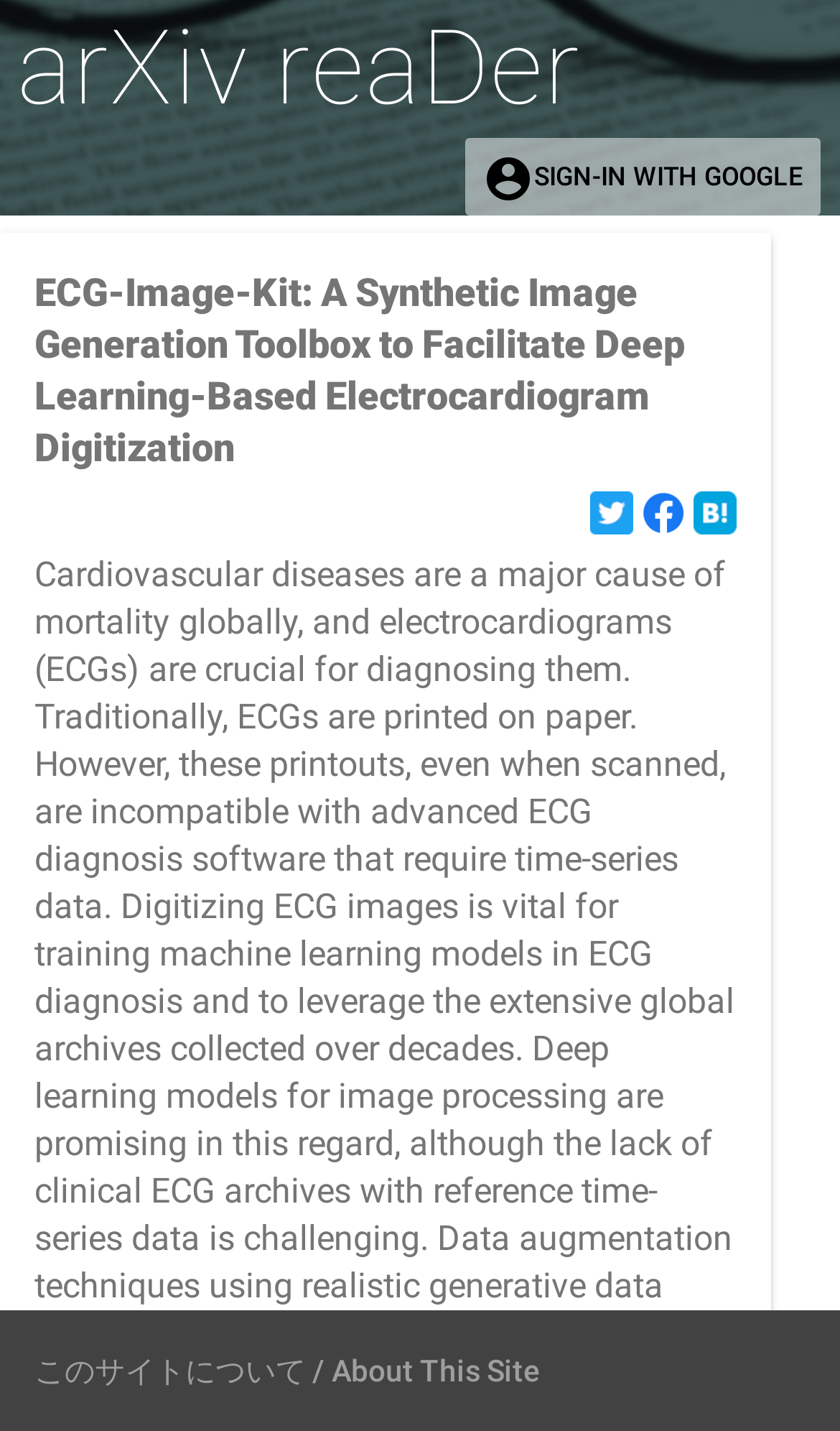Predict the bounding box coordinates for the UI element described as: "arXiv reaDer". The coordinates should be four float numbers between 0 and 1, presented as [left, top, right, bottom].

[0.021, 0.012, 0.691, 0.084]